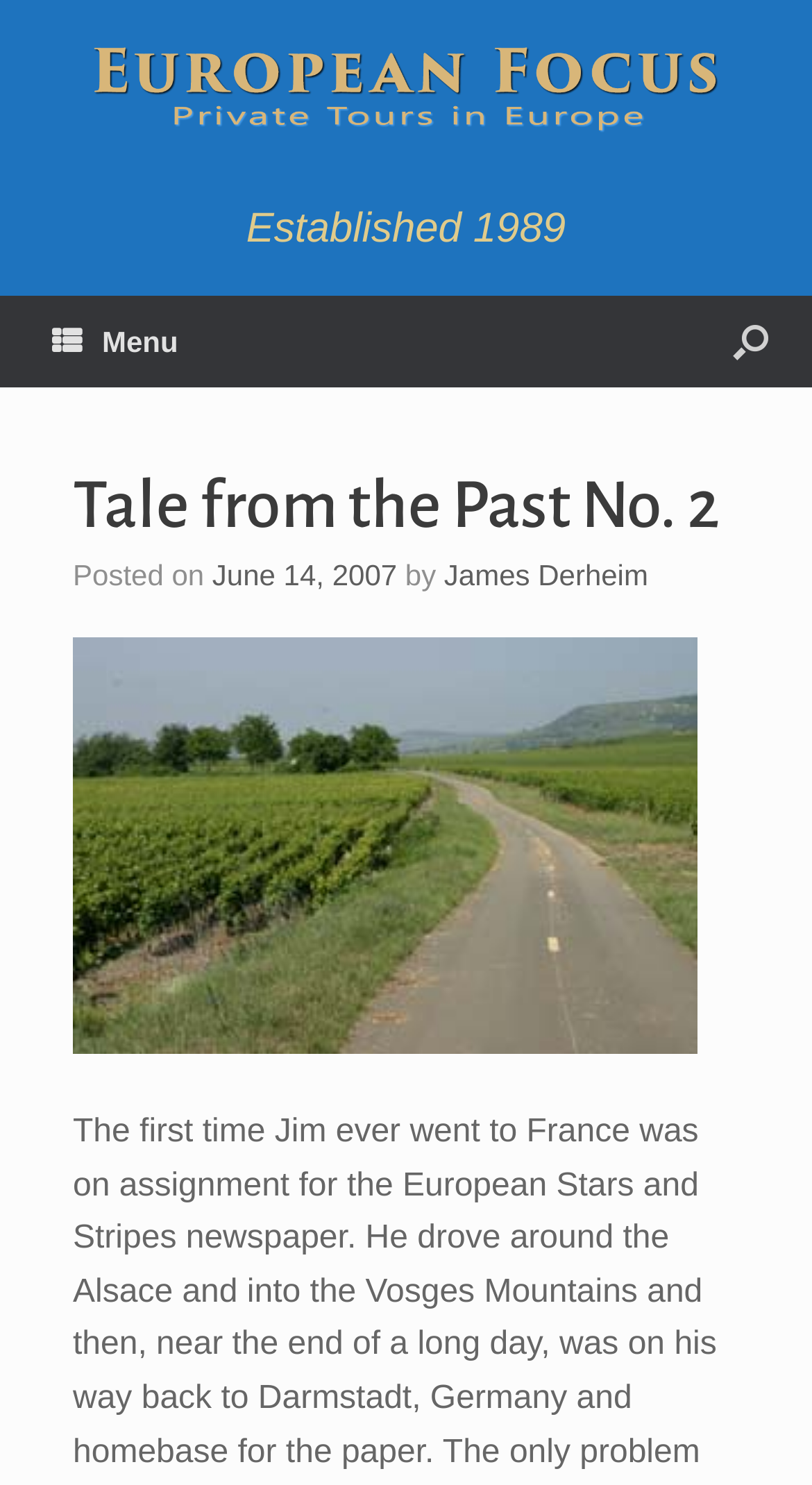Use a single word or phrase to answer the question:
What is the date of the article?

June 14, 2007